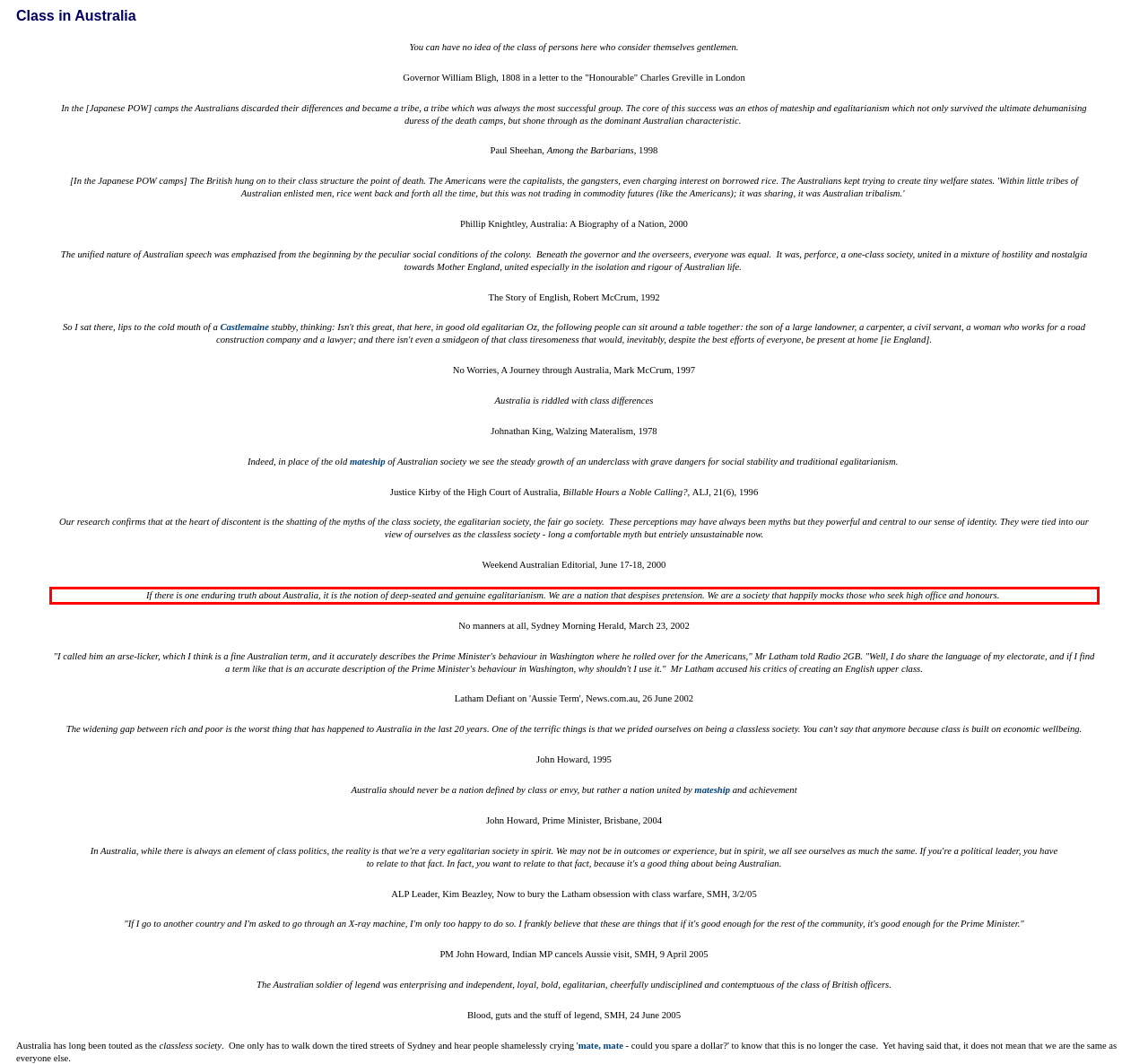Review the screenshot of the webpage and recognize the text inside the red rectangle bounding box. Provide the extracted text content.

If there is one enduring truth about Australia, it is the notion of deep-seated and genuine egalitarianism. We are a nation that despises pretension. We are a society that happily mocks those who seek high office and honours.